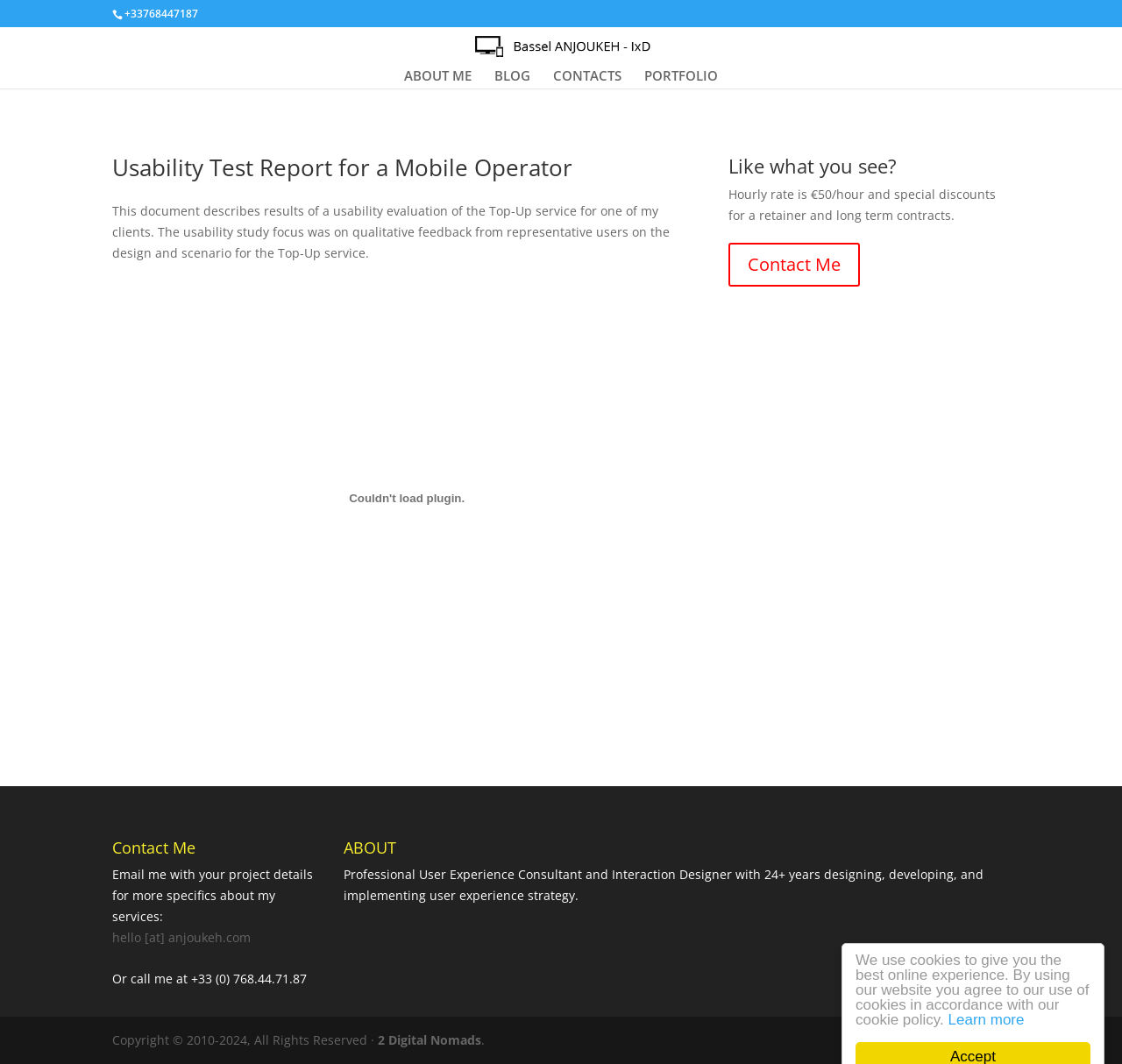Locate the bounding box coordinates of the clickable region necessary to complete the following instruction: "View the portfolio". Provide the coordinates in the format of four float numbers between 0 and 1, i.e., [left, top, right, bottom].

[0.574, 0.065, 0.64, 0.083]